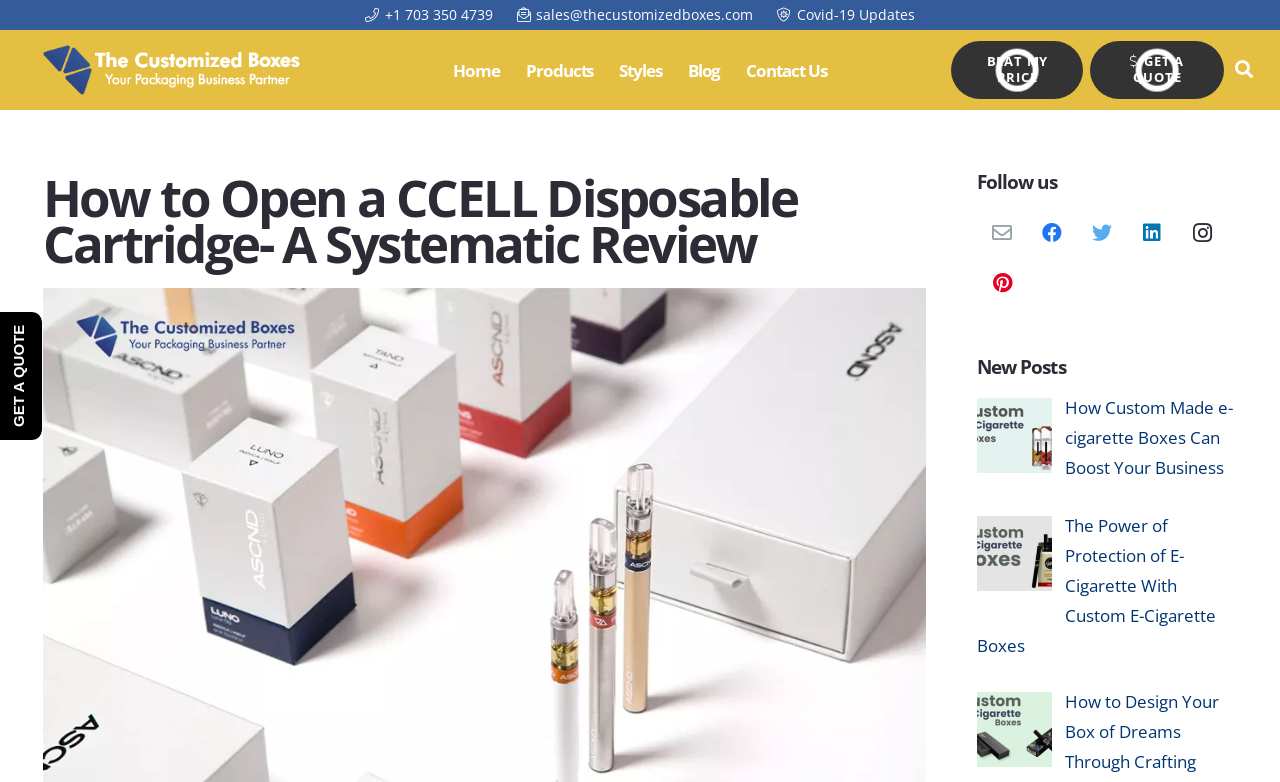Can you give a comprehensive explanation to the question given the content of the image?
What social media platforms are available to follow?

I found the social media platforms by looking at the link elements with the text 'Email', 'Facebook', 'Twitter', 'LinkedIn', 'Instagram', 'Pinterest' which are located at the bottom of the webpage.